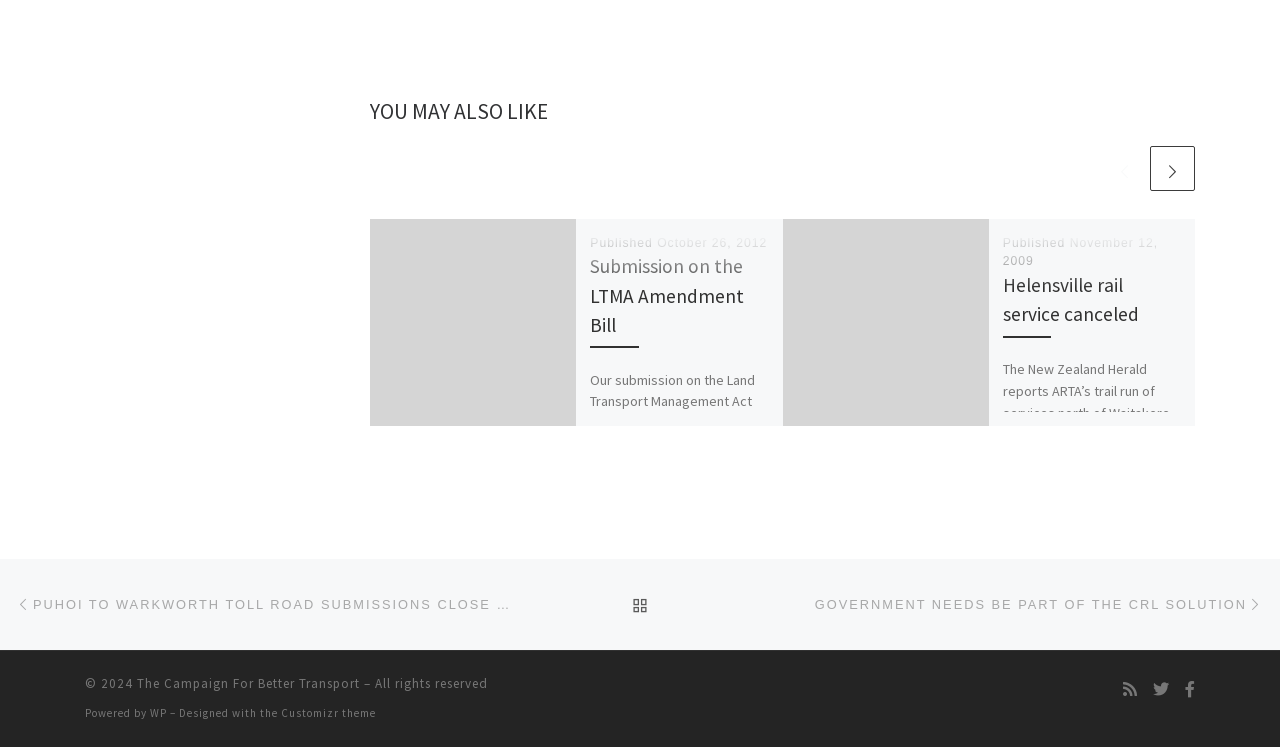Provide the bounding box coordinates for the area that should be clicked to complete the instruction: "View the 'Submission on the LTMA Amendment Bill' article".

[0.289, 0.294, 0.45, 0.57]